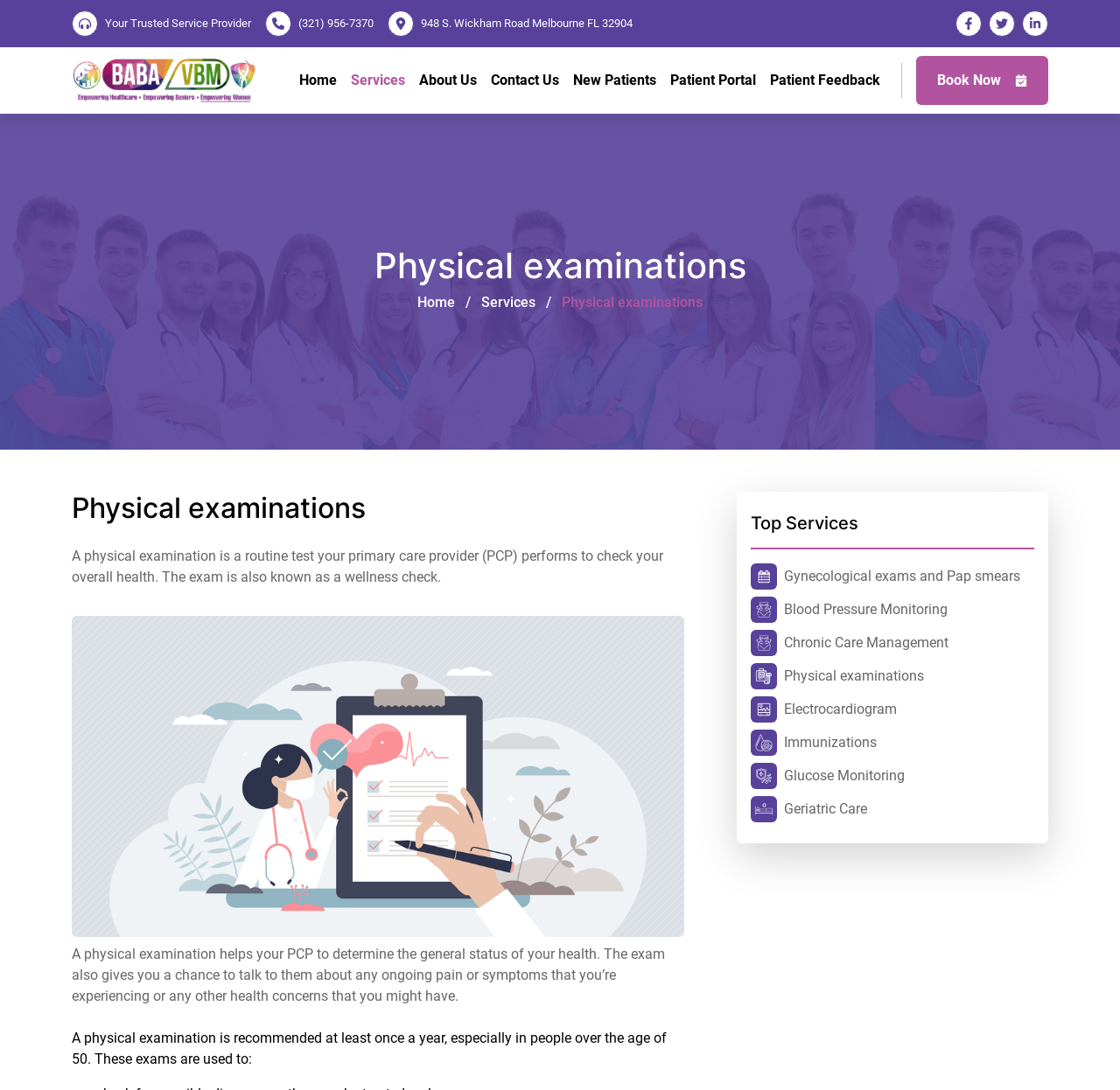What is the purpose of a physical examination?
Based on the visual information, provide a detailed and comprehensive answer.

According to the webpage, a physical examination is a routine test performed by a primary care provider to check a person's overall health. It is also an opportunity to discuss any ongoing pain or symptoms with the provider.